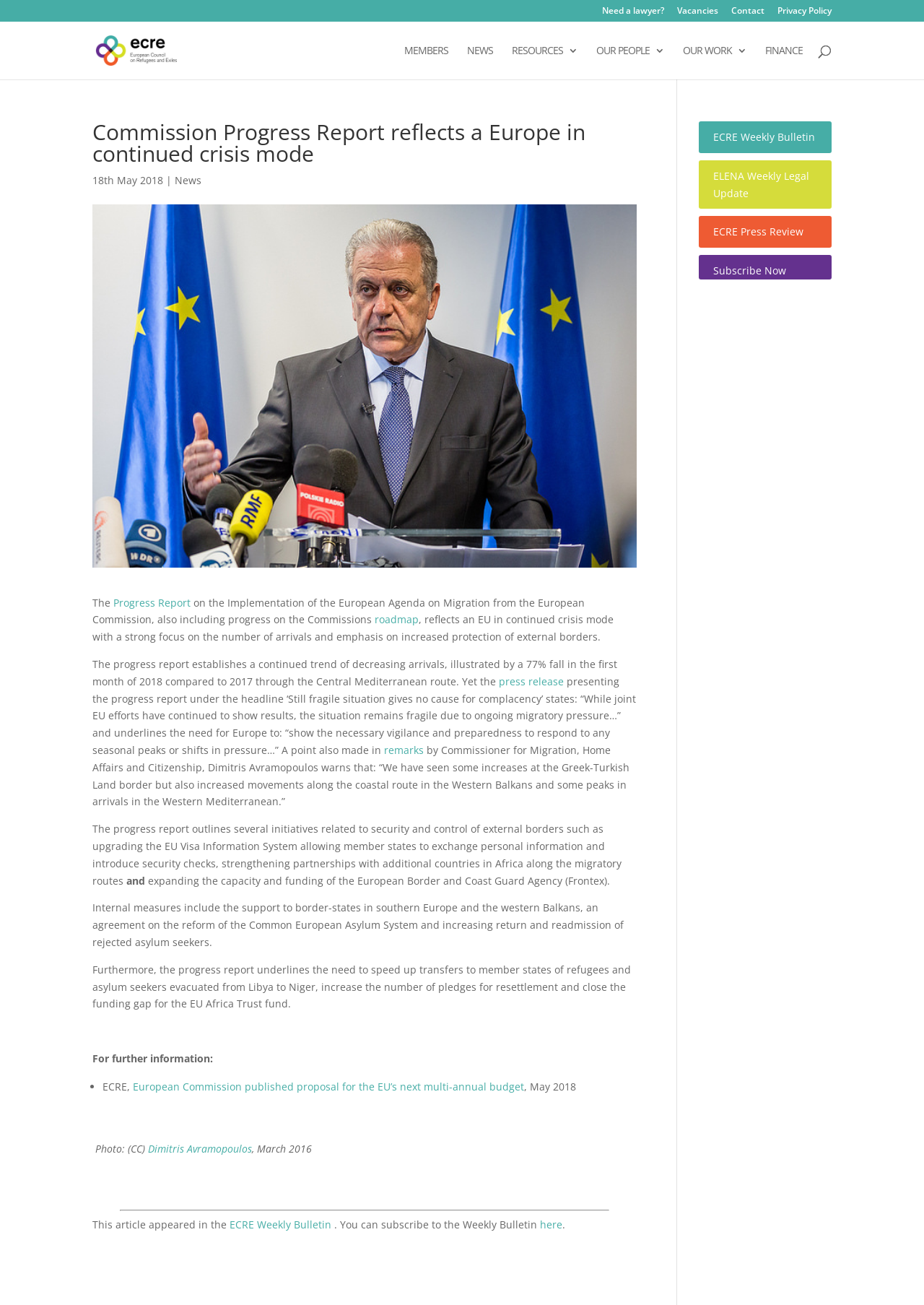Please give the bounding box coordinates of the area that should be clicked to fulfill the following instruction: "Check the vacancies". The coordinates should be in the format of four float numbers from 0 to 1, i.e., [left, top, right, bottom].

[0.733, 0.005, 0.777, 0.017]